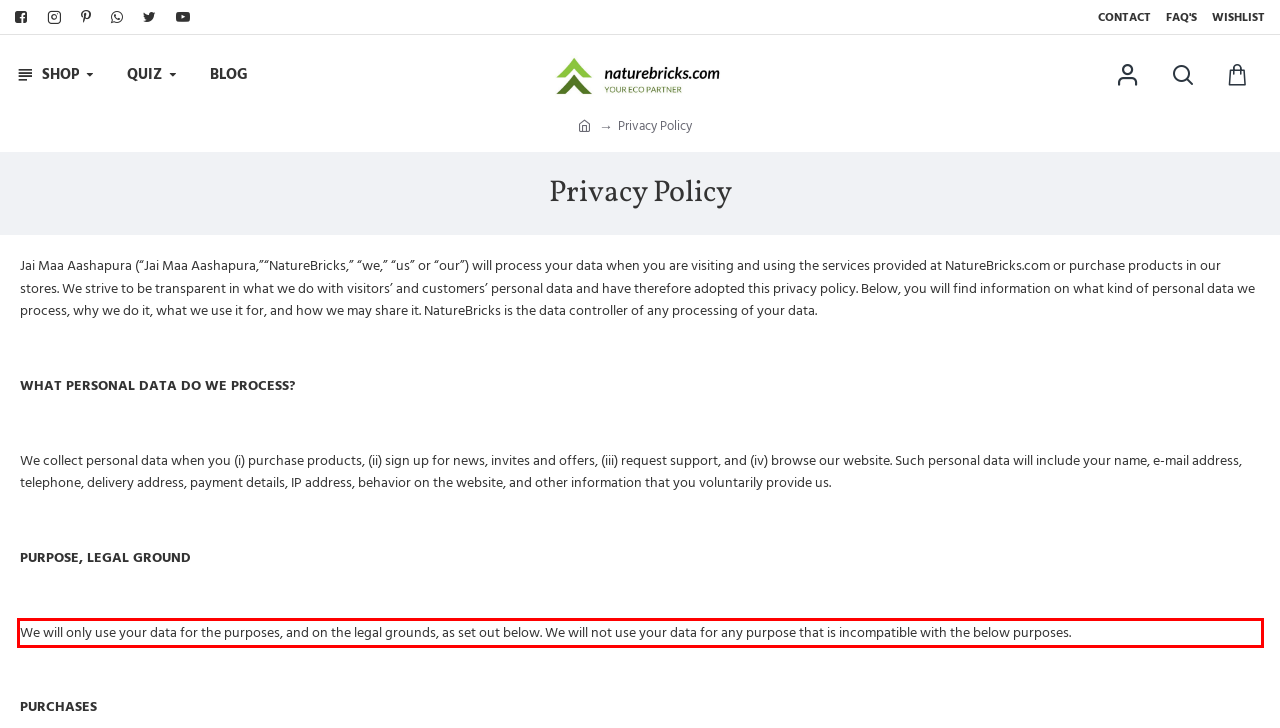Perform OCR on the text inside the red-bordered box in the provided screenshot and output the content.

We will only use your data for the purposes, and on the legal grounds, as set out below. We will not use your data for any purpose that is incompatible with the below purposes.